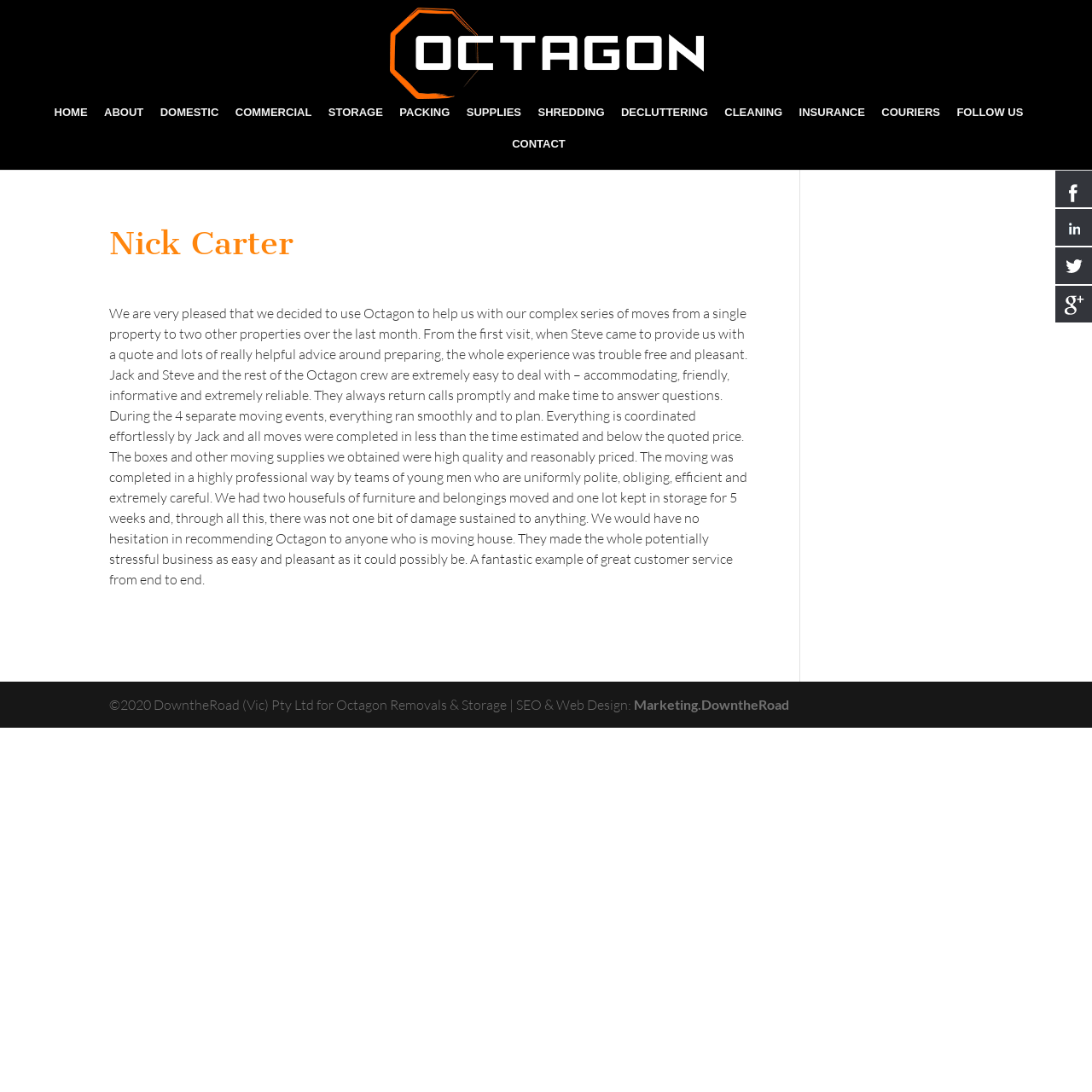Identify and provide the bounding box coordinates of the UI element described: "Shredding". The coordinates should be formatted as [left, top, right, bottom], with each number being a float between 0 and 1.

[0.493, 0.098, 0.554, 0.127]